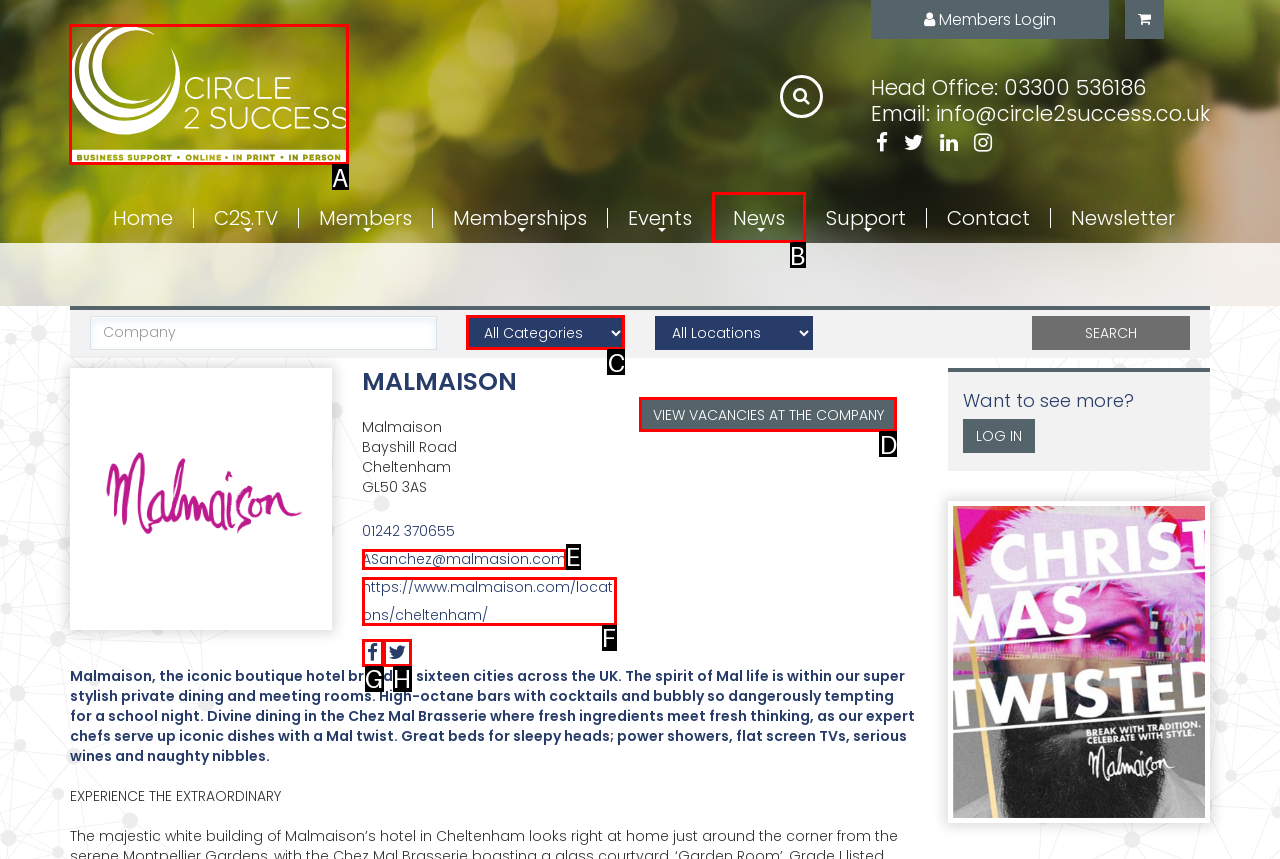Tell me which one HTML element best matches the description: alt="Circle 2 Success" Answer with the option's letter from the given choices directly.

A